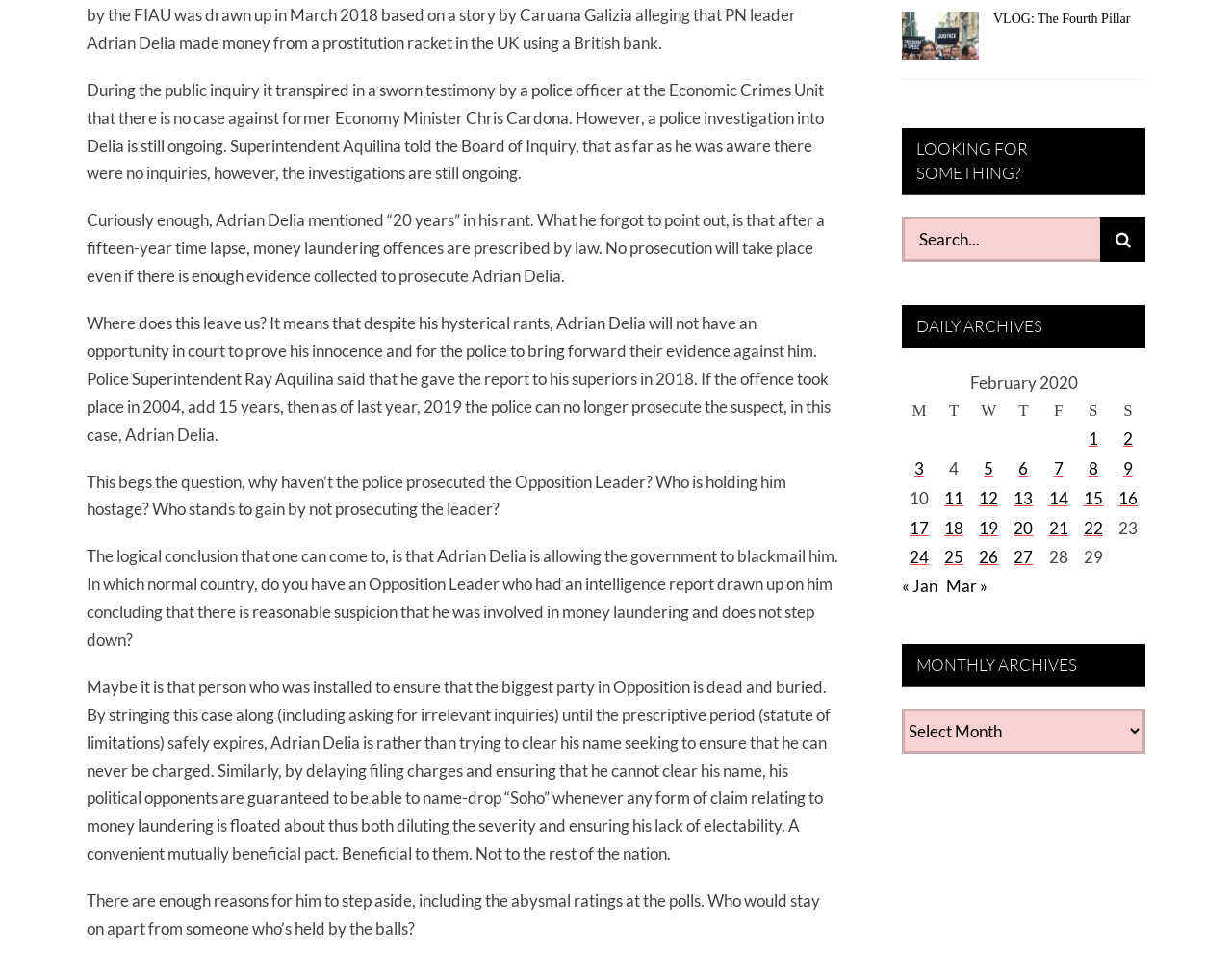Please specify the bounding box coordinates of the element that should be clicked to execute the given instruction: 'Search for something'. Ensure the coordinates are four float numbers between 0 and 1, expressed as [left, top, right, bottom].

[0.732, 0.227, 0.93, 0.275]